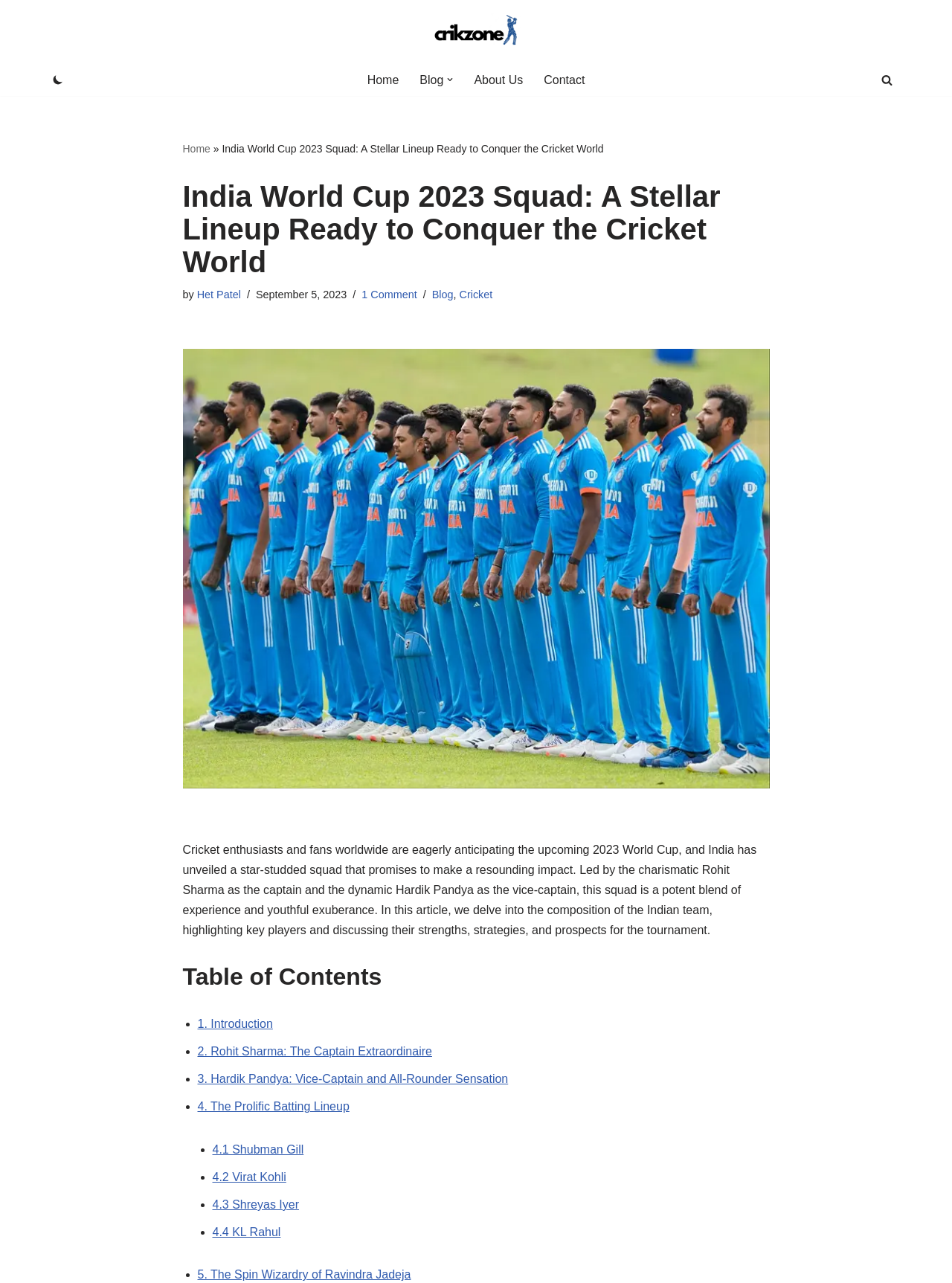How many comments are there on this article?
Give a thorough and detailed response to the question.

The answer can be found in the article metadata, where it is mentioned that '1 Comment' is available on this article.